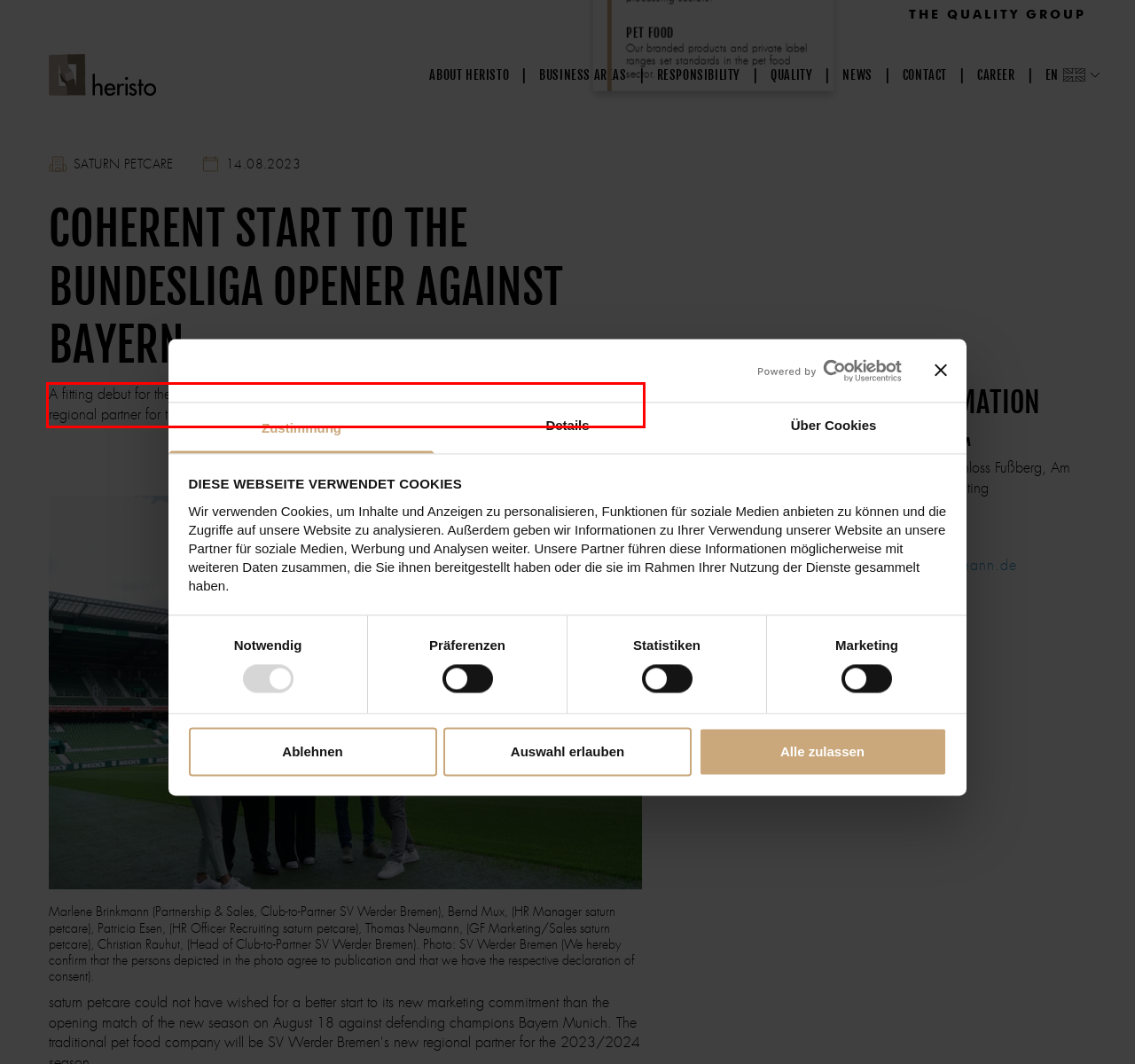Given the screenshot of a webpage, identify the red rectangle bounding box and recognize the text content inside it, generating the extracted text.

A fitting debut for the Bundesliga opener against Bayern: saturn petcare is SV Werder Bremen's new regional partner for the 2023/2024 season